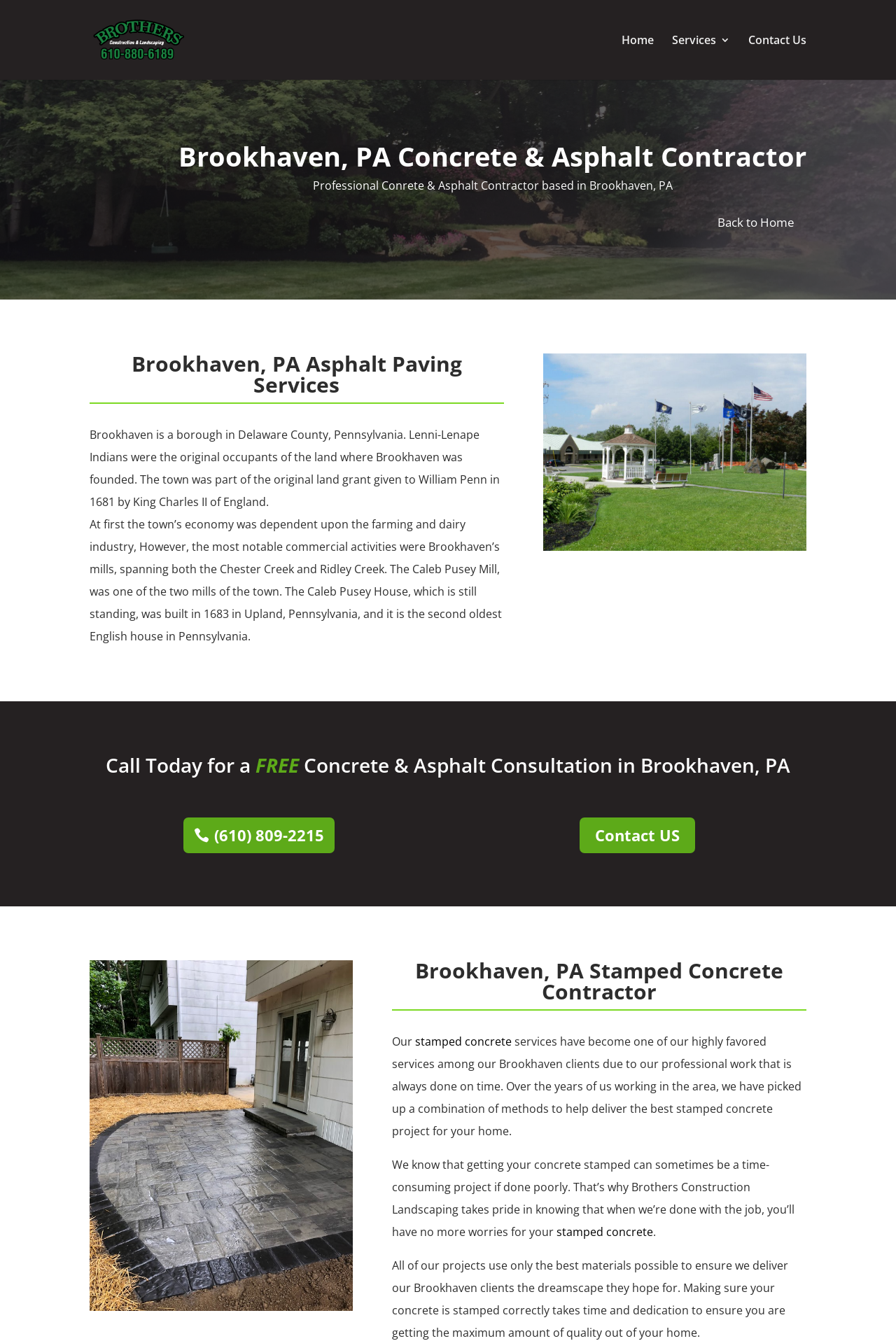What is the name of the contractor?
From the details in the image, answer the question comprehensively.

The name of the contractor can be found in the top-left corner of the webpage, where it says 'Brookhaven, PA Concrete & Asphalt Contractor - Brothers Concrete'. This is also confirmed by the image with the same name, which is located next to the text.